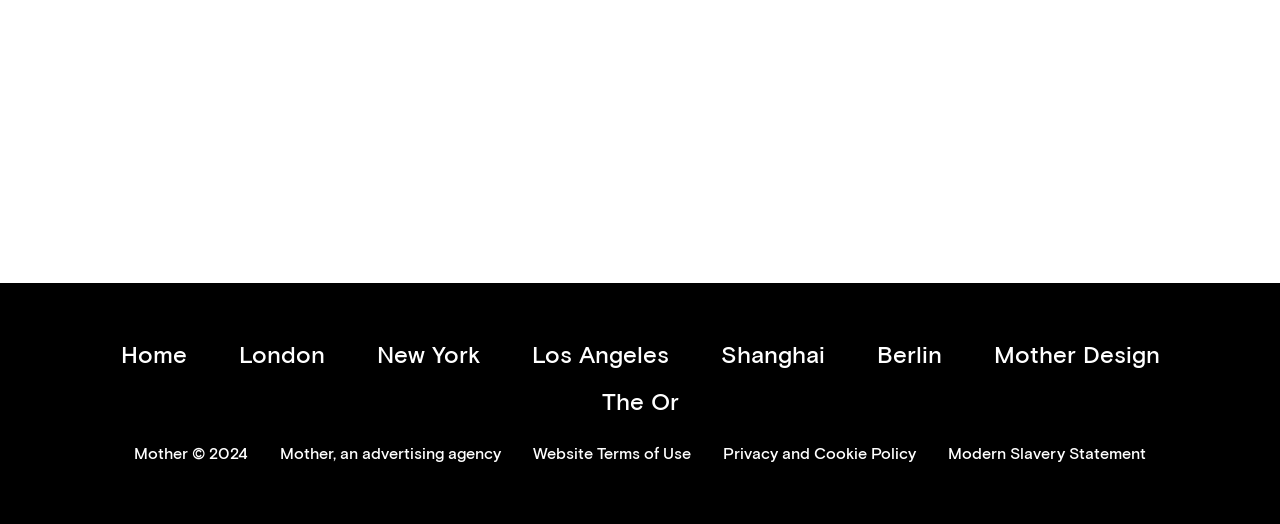Find the bounding box coordinates of the clickable element required to execute the following instruction: "visit London page". Provide the coordinates as four float numbers between 0 and 1, i.e., [left, top, right, bottom].

[0.174, 0.635, 0.266, 0.724]